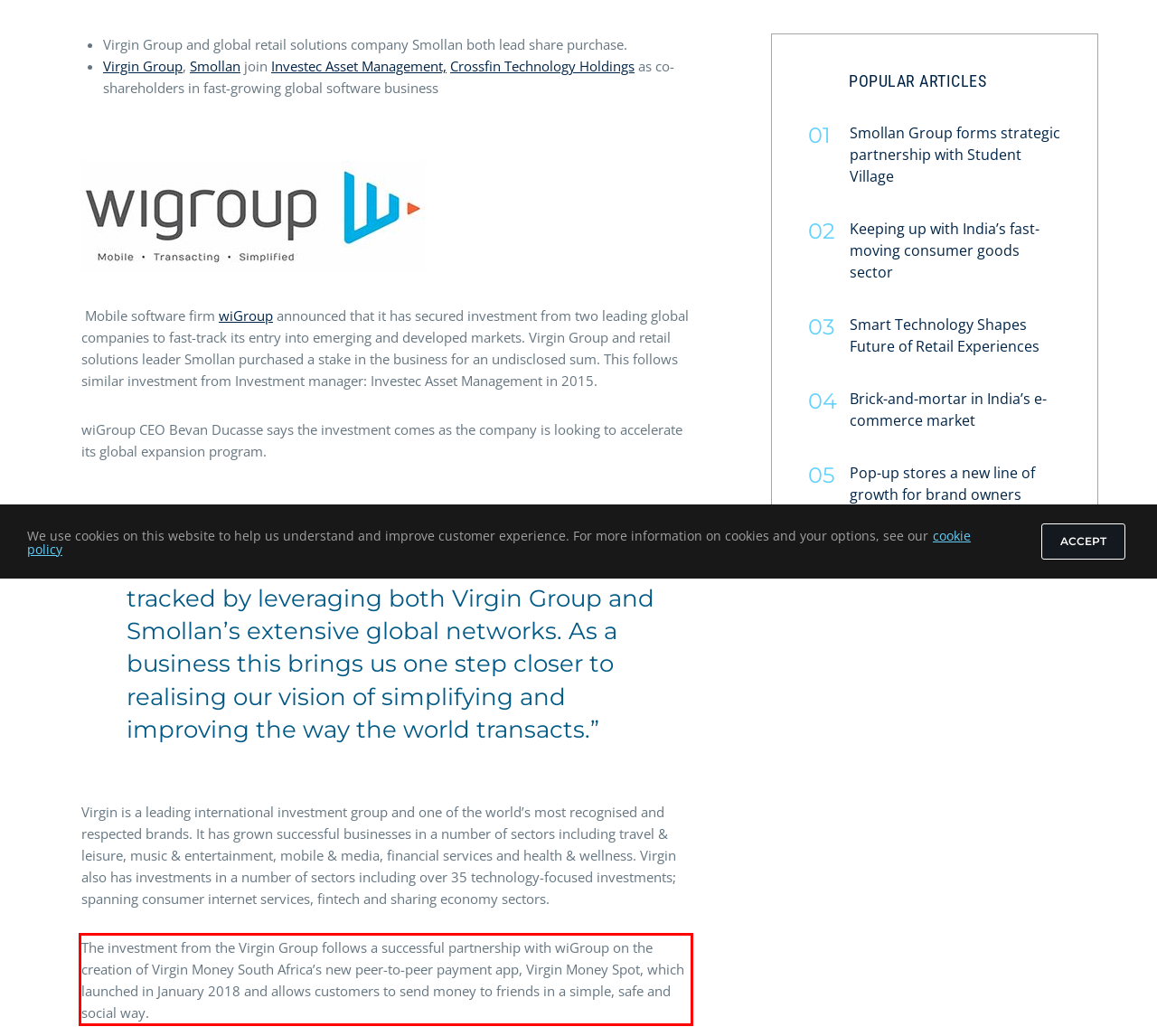Please analyze the screenshot of a webpage and extract the text content within the red bounding box using OCR.

The investment from the Virgin Group follows a successful partnership with wiGroup on the creation of Virgin Money South Africa’s new peer-to-peer payment app, Virgin Money Spot, which launched in January 2018 and allows customers to send money to friends in a simple, safe and social way.